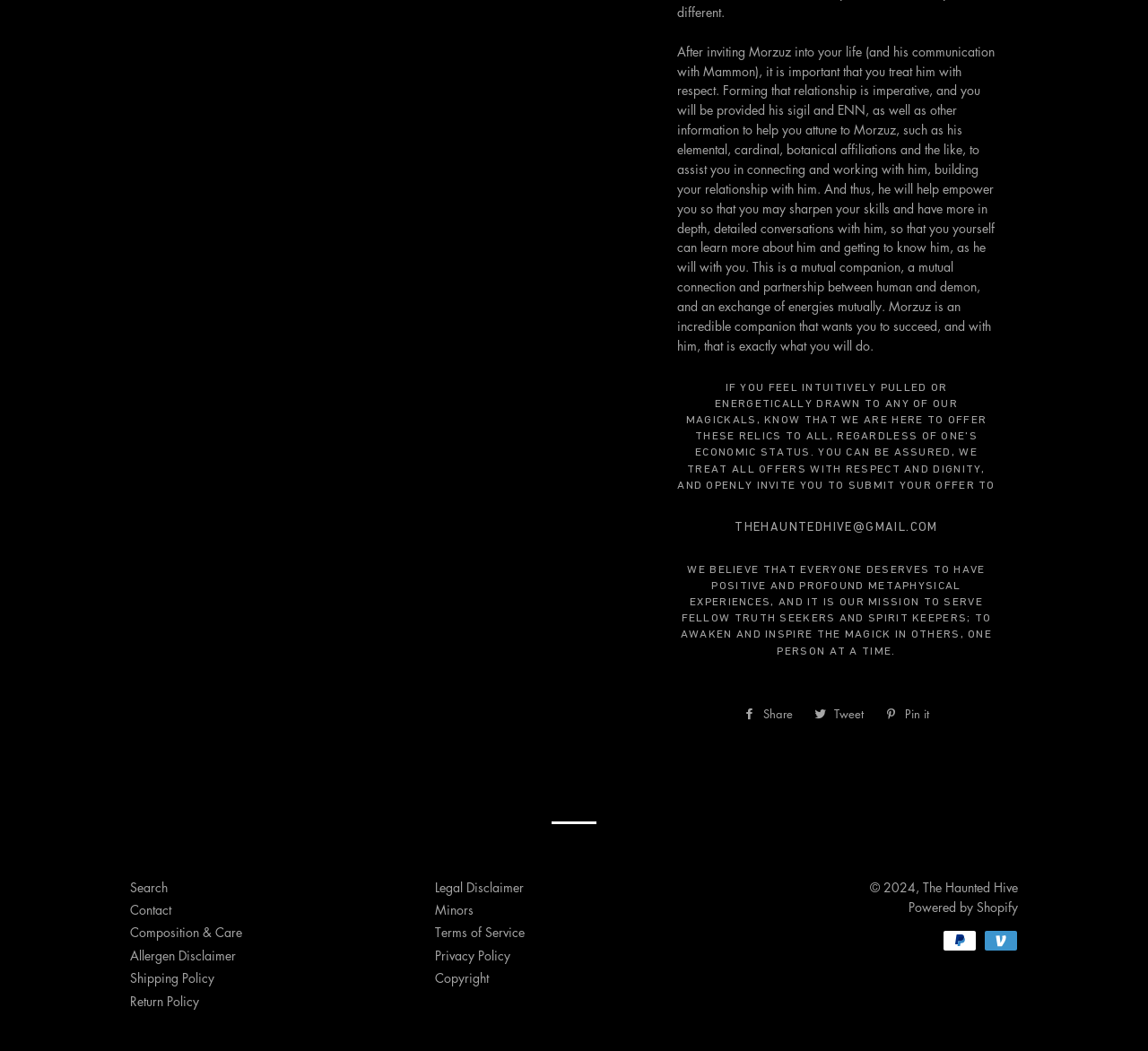From the element description: "Copyright", extract the bounding box coordinates of the UI element. The coordinates should be expressed as four float numbers between 0 and 1, in the order [left, top, right, bottom].

[0.379, 0.922, 0.426, 0.939]